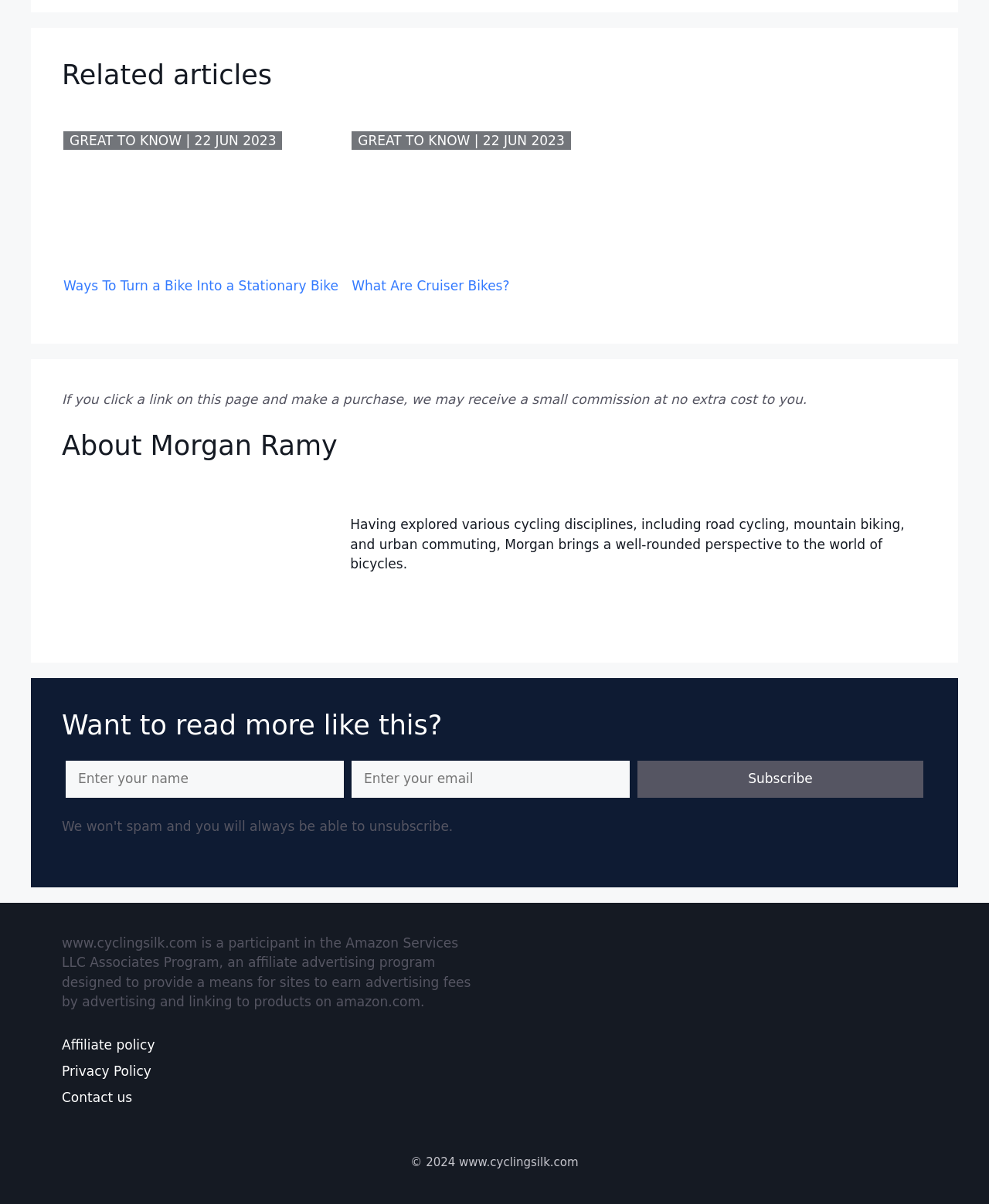Please answer the following query using a single word or phrase: 
What is the purpose of the textboxes?

To enter name and email